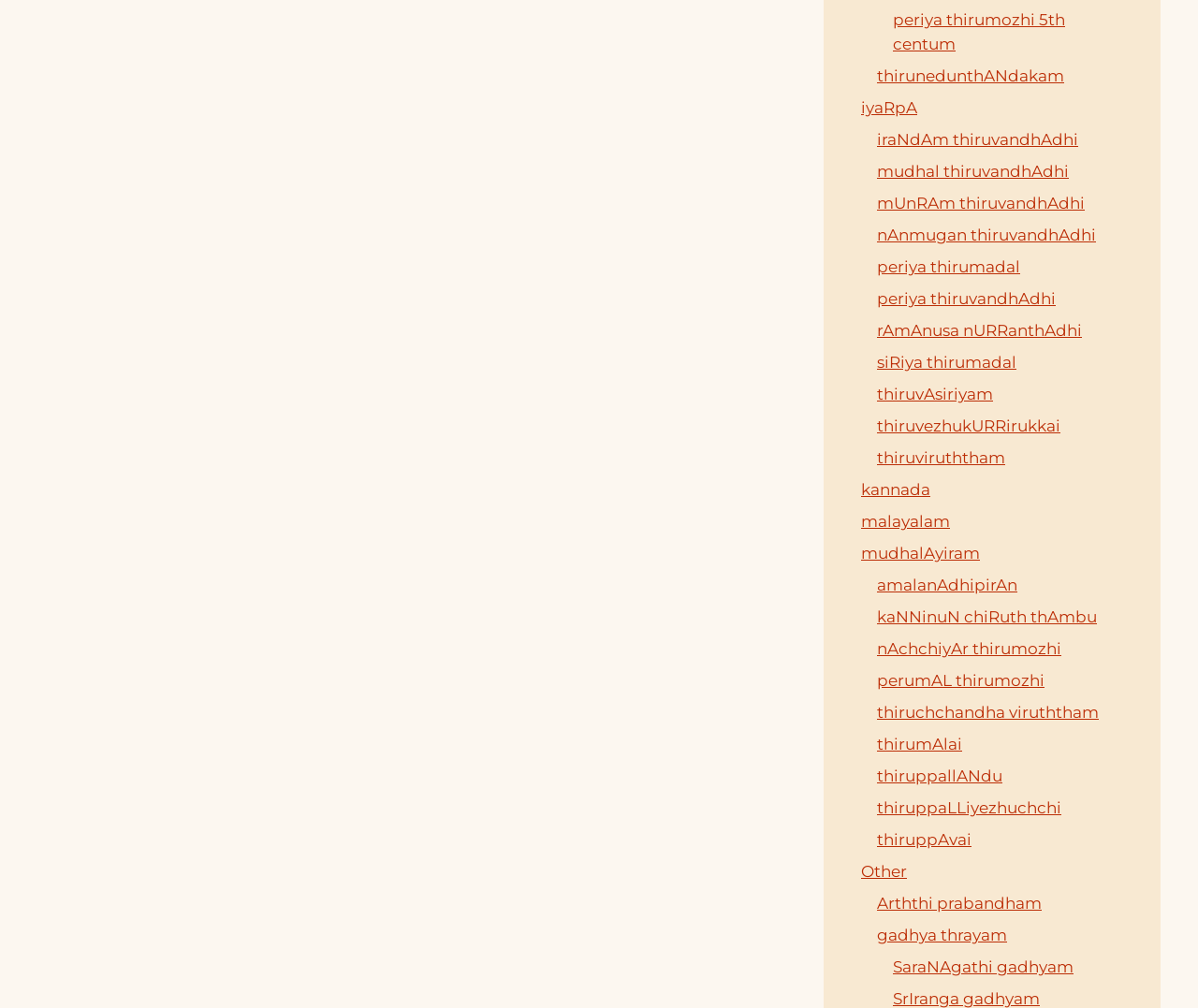Determine the bounding box coordinates of the UI element described by: "periya thiruvandhAdhi".

[0.732, 0.287, 0.881, 0.305]